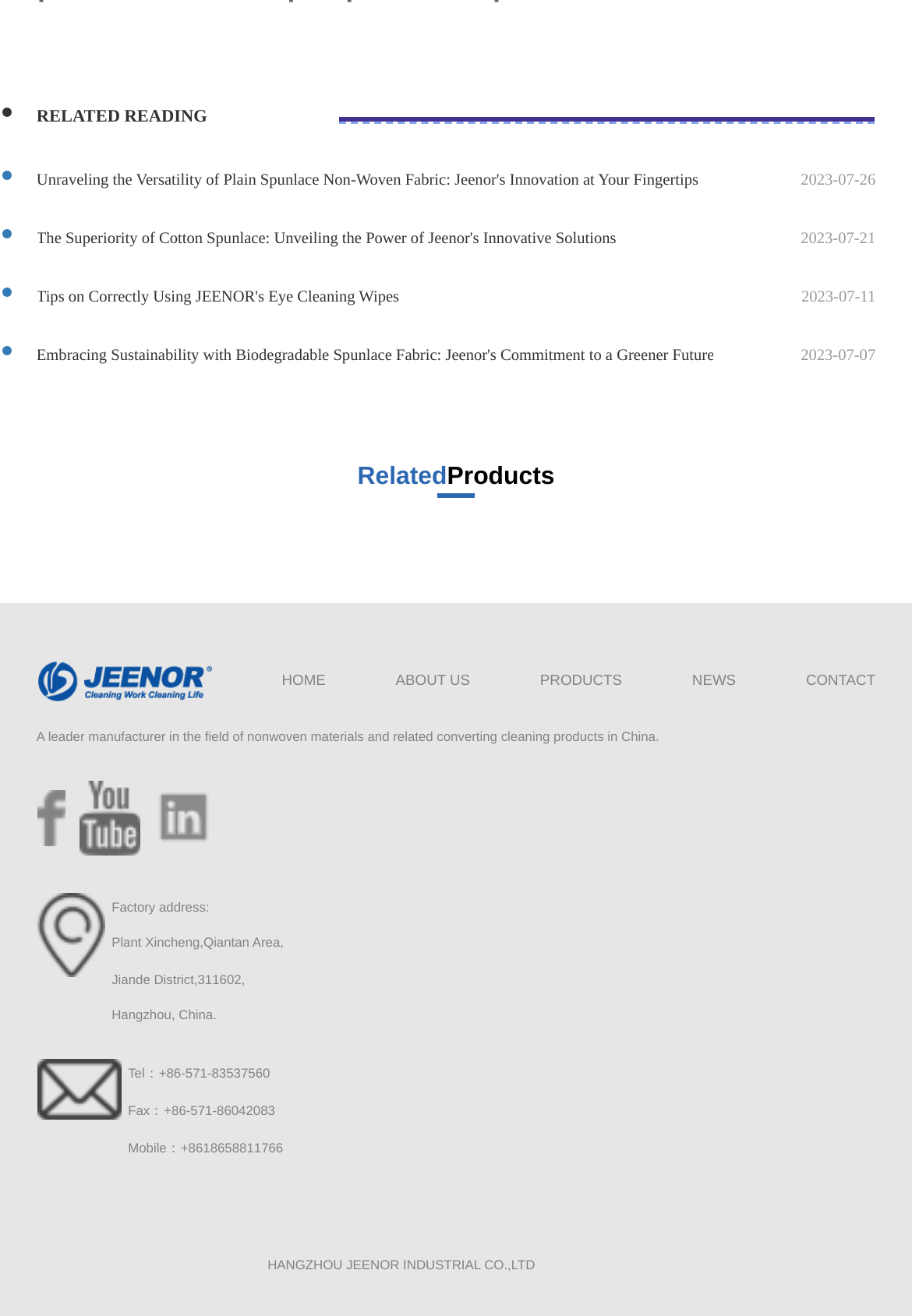Please mark the bounding box coordinates of the area that should be clicked to carry out the instruction: "Browse 'PRODUCTS'".

[0.592, 0.514, 0.682, 0.52]